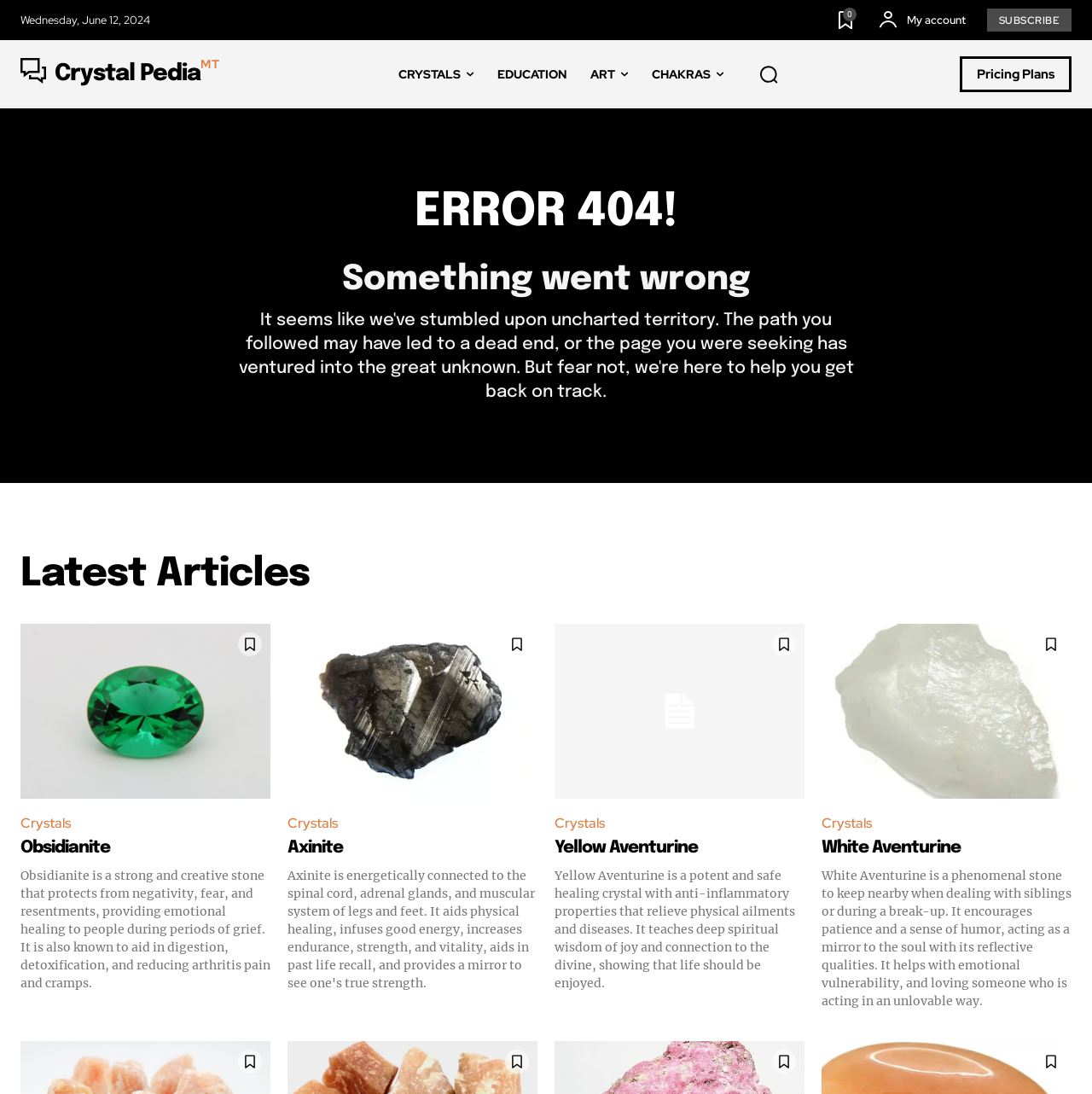Please identify the bounding box coordinates of the area that needs to be clicked to fulfill the following instruction: "Click on Publish Tenders."

None